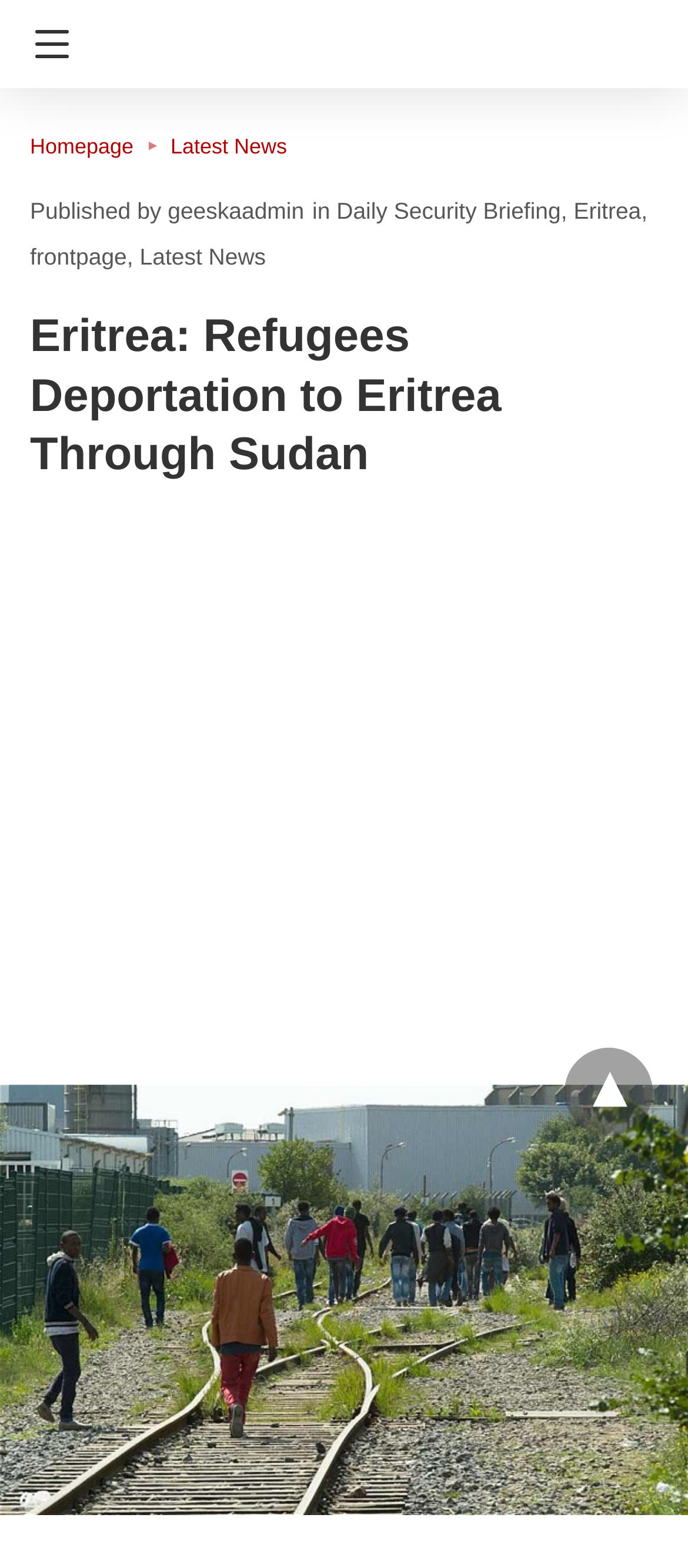Using the element description Quick Enquiry, predict the bounding box coordinates for the UI element. Provide the coordinates in (top-left x, top-left y, bottom-right x, bottom-right y) format with values ranging from 0 to 1.

None